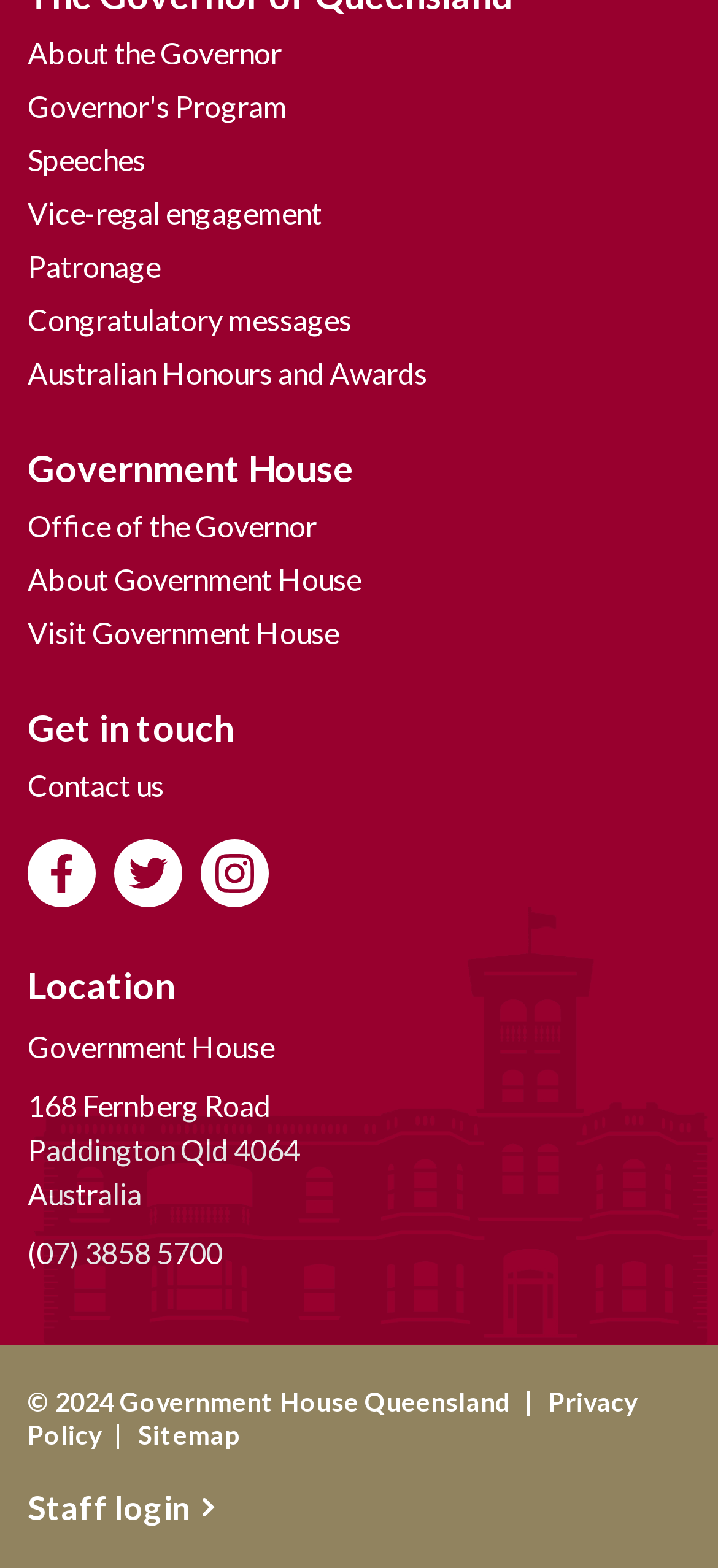Please specify the bounding box coordinates of the area that should be clicked to accomplish the following instruction: "Donate to the Library". The coordinates should consist of four float numbers between 0 and 1, i.e., [left, top, right, bottom].

None